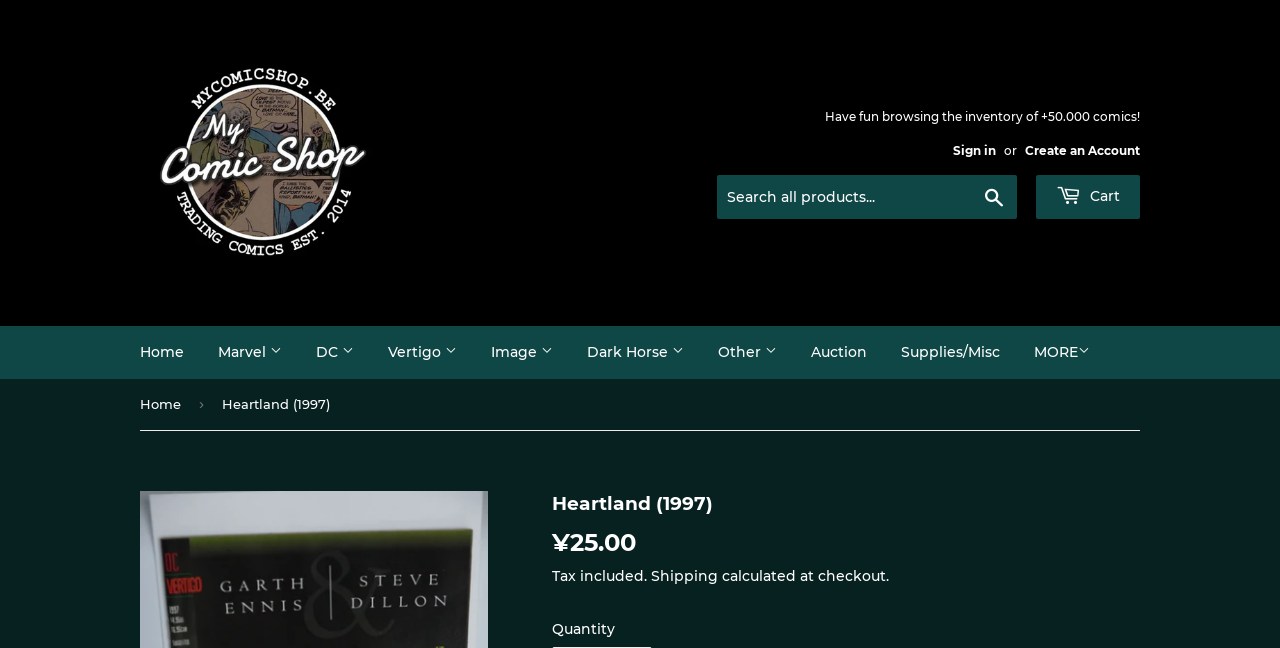What is the function of the 'MORE' button?
Based on the screenshot, answer the question with a single word or phrase.

Expand menu